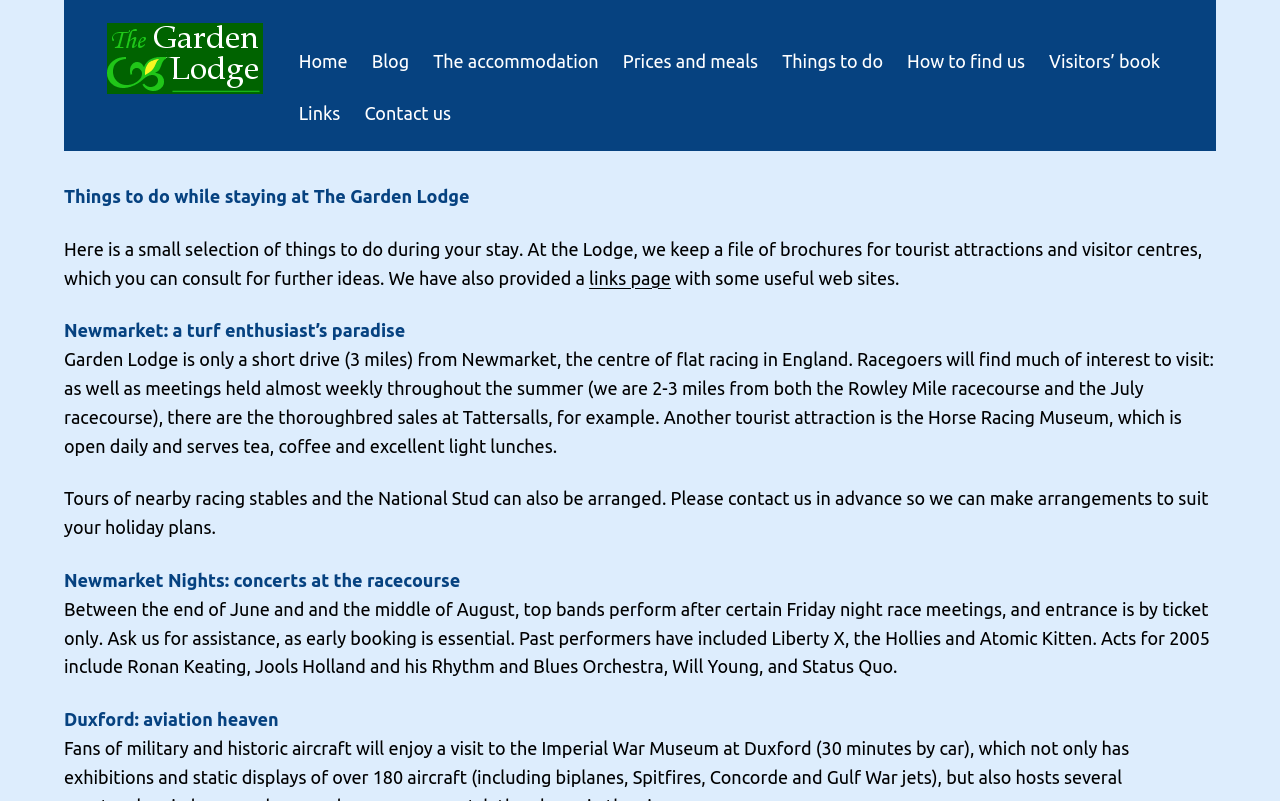Kindly provide the bounding box coordinates of the section you need to click on to fulfill the given instruction: "Visit the 'Blog' page".

[0.29, 0.058, 0.32, 0.094]